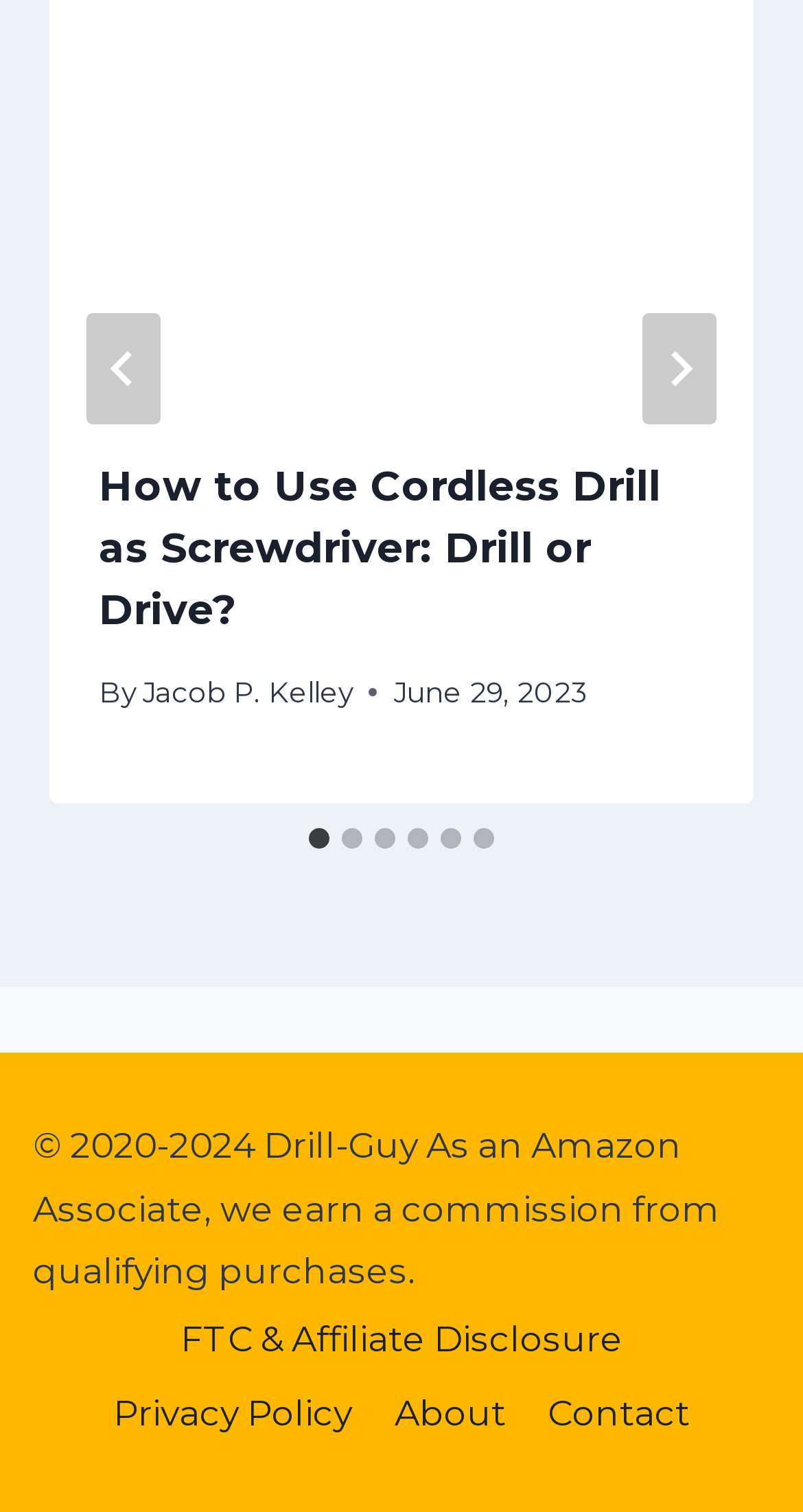Show the bounding box coordinates of the element that should be clicked to complete the task: "Select slide 2".

[0.426, 0.547, 0.451, 0.561]